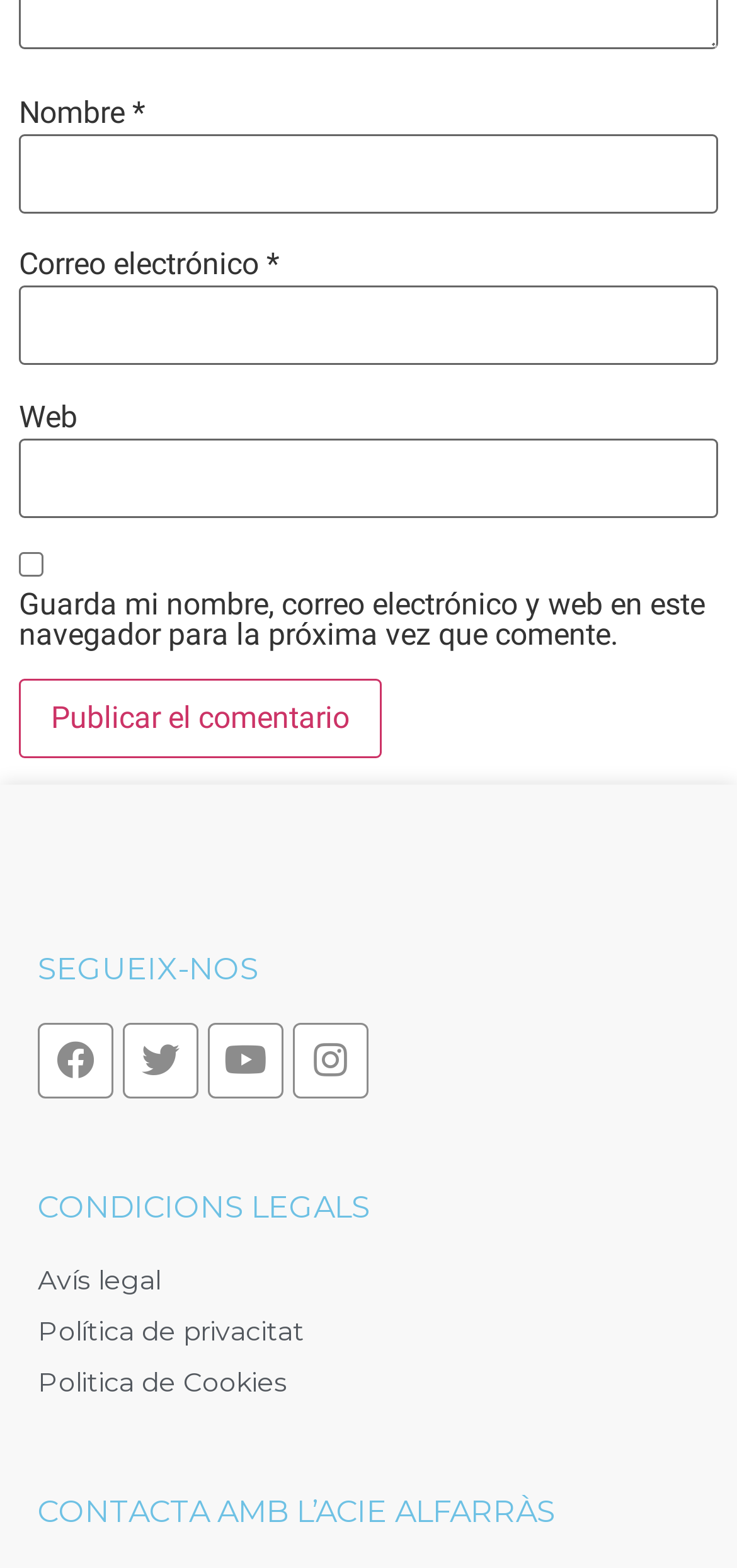Please mark the clickable region by giving the bounding box coordinates needed to complete this instruction: "Click the 'Publicar el comentario' button".

[0.026, 0.432, 0.518, 0.483]